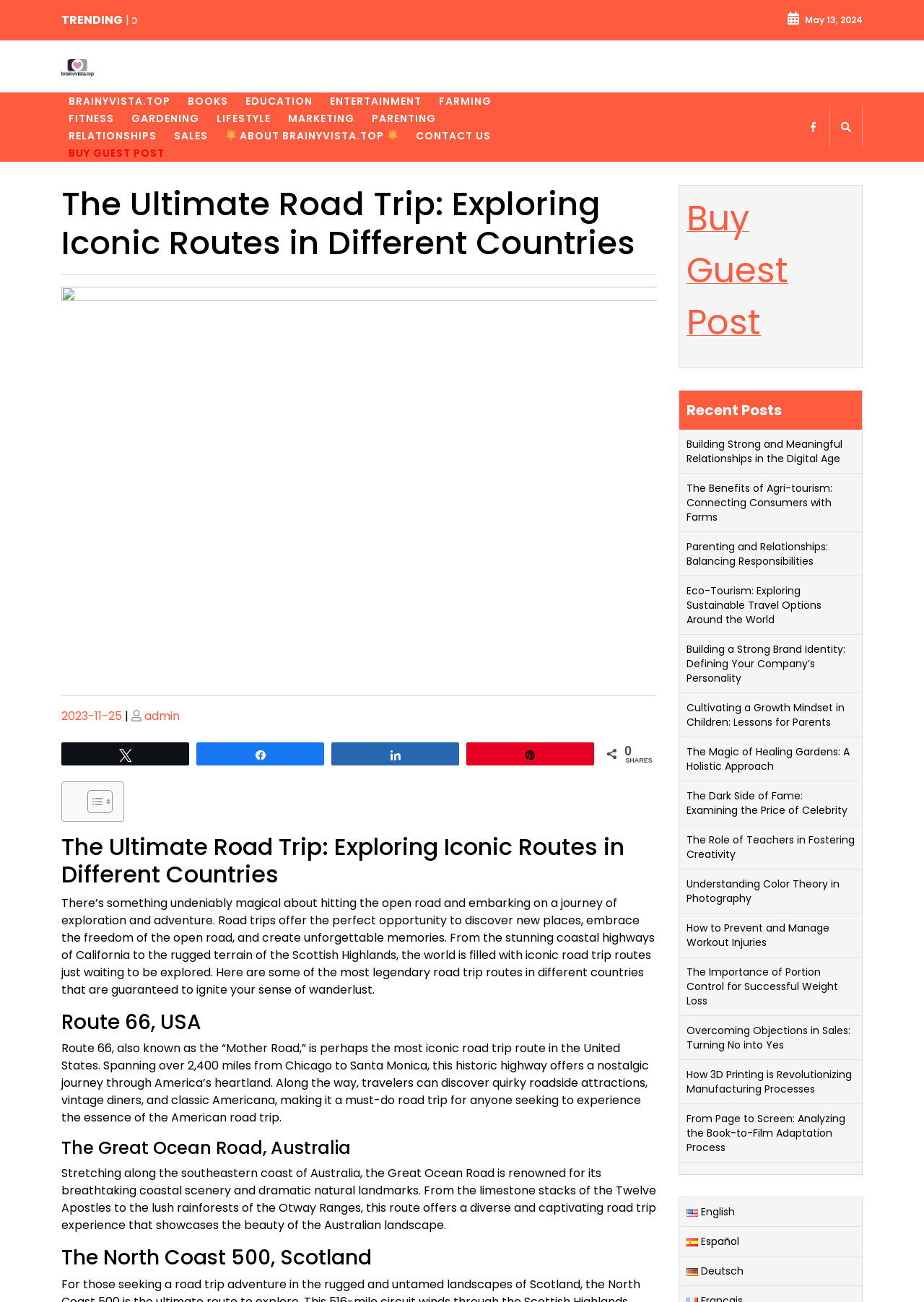Indicate the bounding box coordinates of the element that must be clicked to execute the instruction: "Read the 'Route 66, USA' section". The coordinates should be given as four float numbers between 0 and 1, i.e., [left, top, right, bottom].

[0.066, 0.776, 0.711, 0.794]